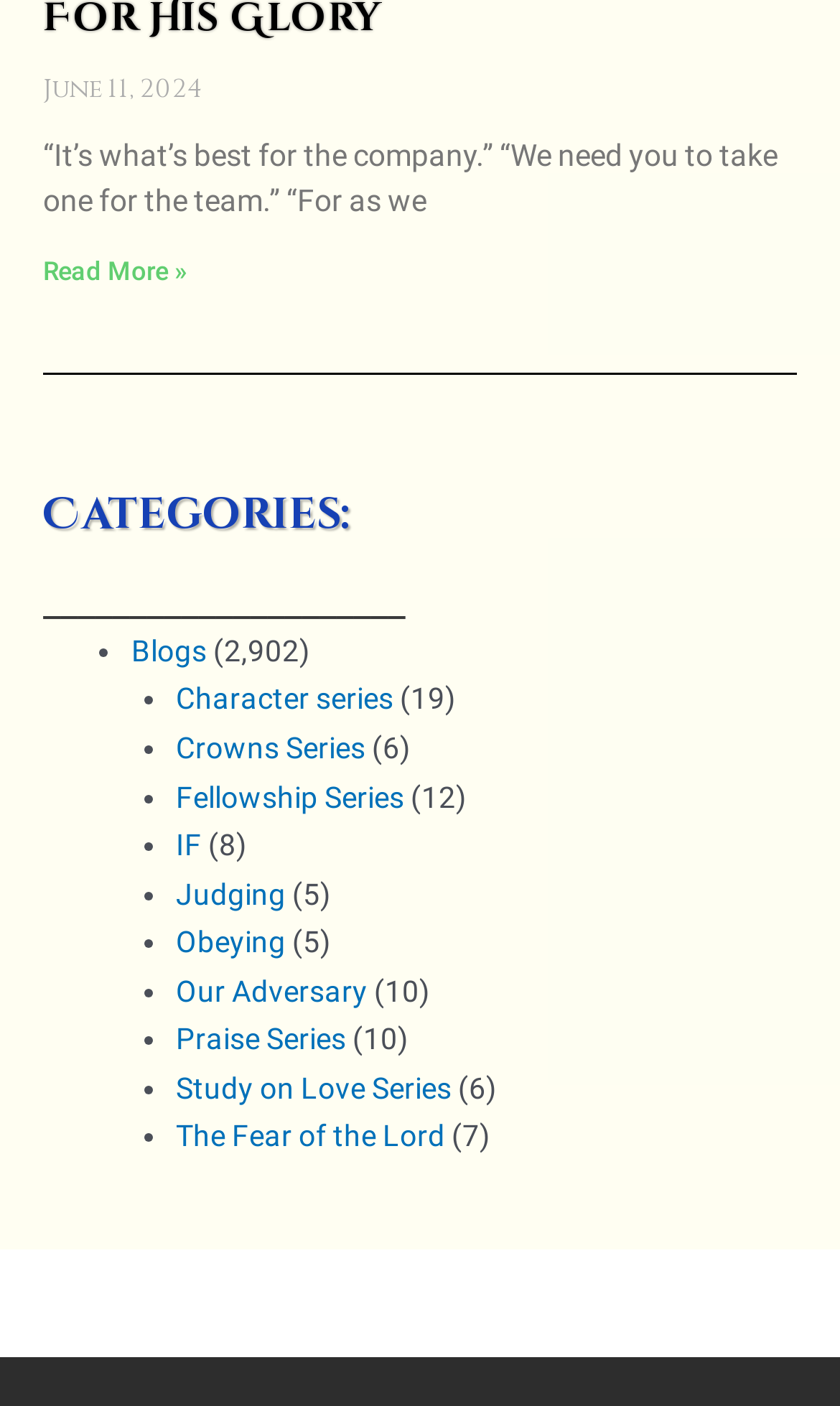How many categories are listed?
Provide a detailed and extensive answer to the question.

The categories are listed in the navigation element with bounding box coordinates [0.051, 0.446, 0.949, 0.826]. There are 11 list items, each with a link and a count of articles in parentheses, indicating 11 categories.